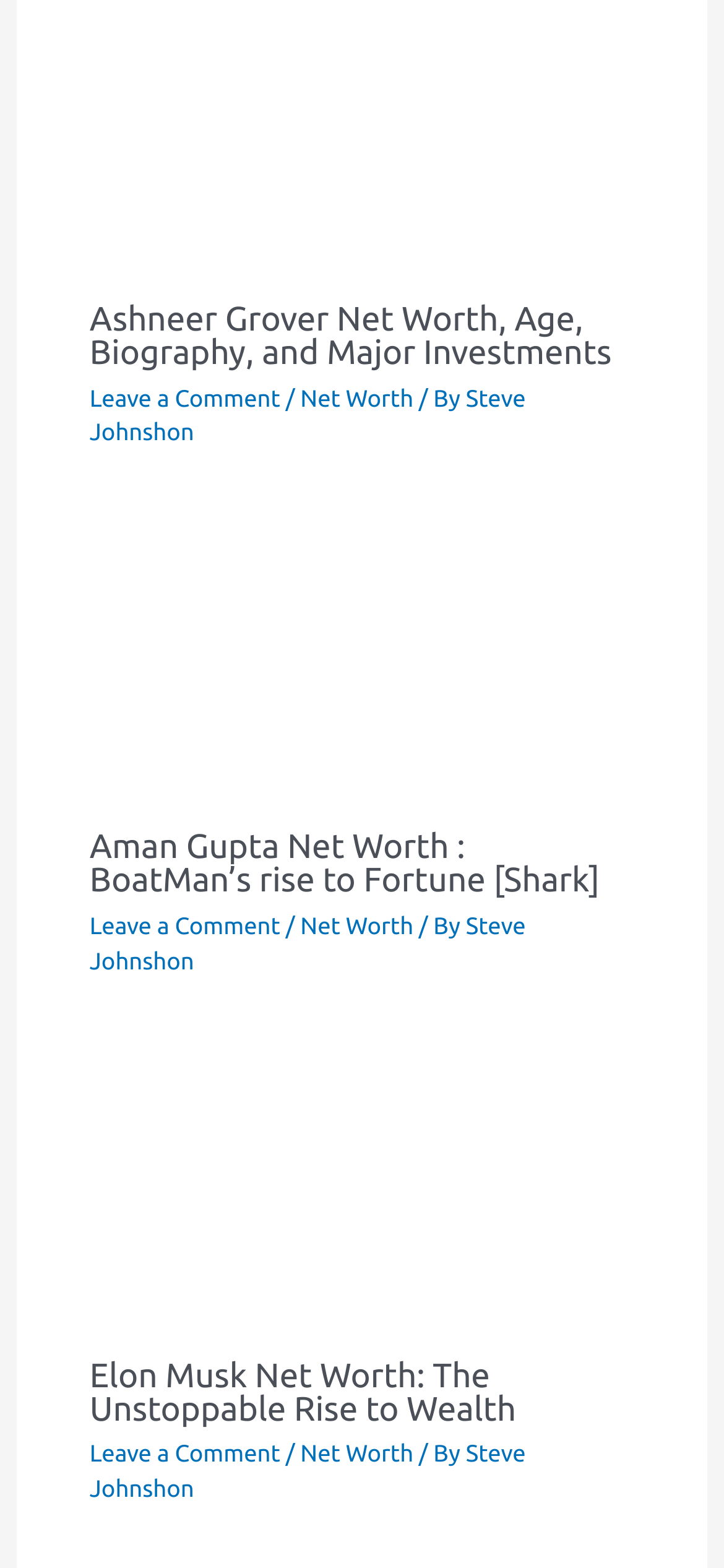Determine the bounding box coordinates of the region to click in order to accomplish the following instruction: "Check Elon Musk's net worth". Provide the coordinates as four float numbers between 0 and 1, specifically [left, top, right, bottom].

[0.124, 0.749, 0.876, 0.77]